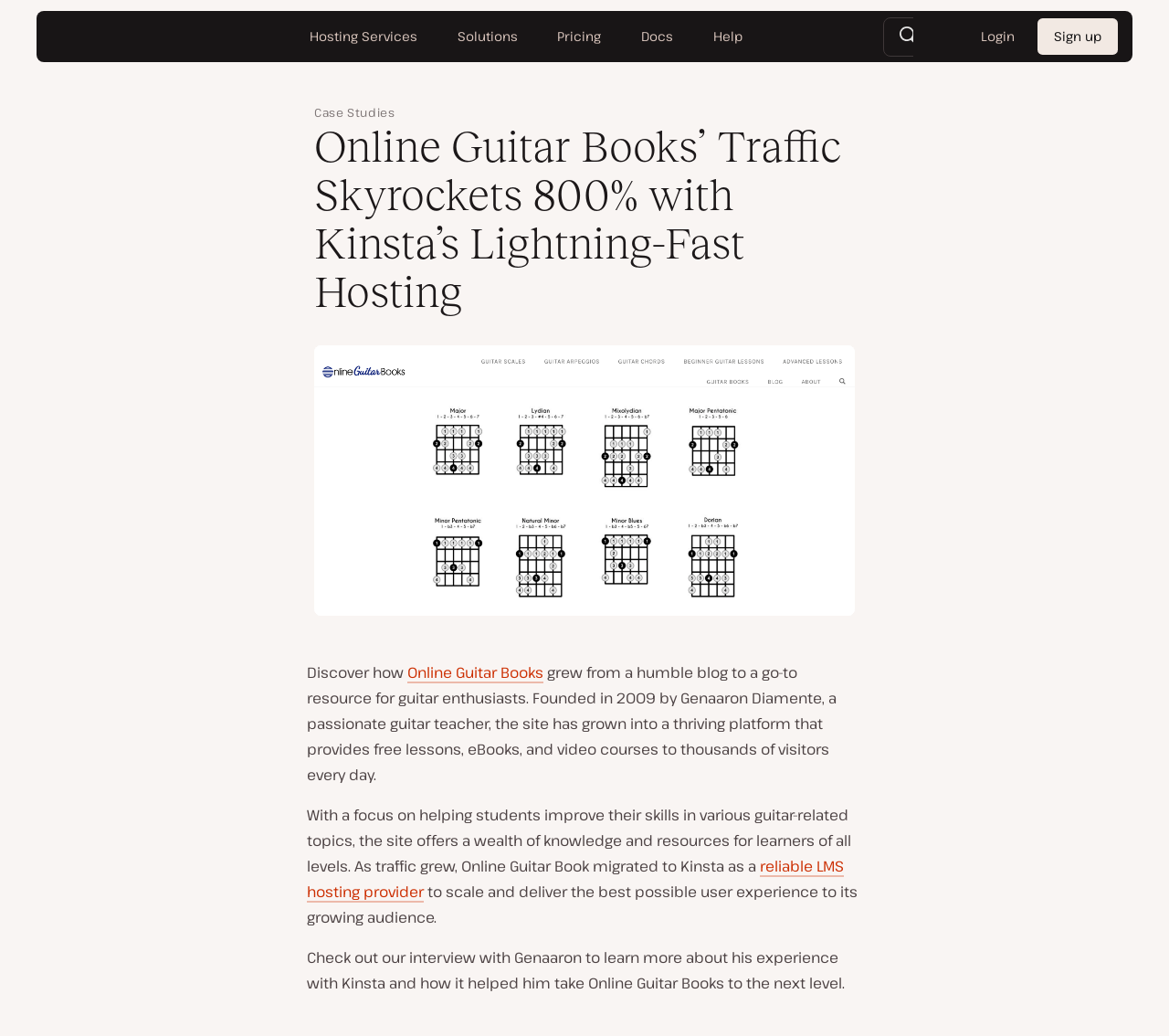Offer a meticulous description of the webpage's structure and content.

The webpage is about a case study of Online Guitar Books, a website that grew from a humble blog to a go-to resource for guitar enthusiasts. At the top, there is a navigation menu with links to "Hosting Services", "Solutions", "Pricing", "Docs", and "Help". On the right side of the navigation menu, there is a search button and links to "Login" and "Sign up".

Below the navigation menu, there is a breadcrumb navigation with links to "Home", "Company", and "Case Studies". Next to the breadcrumb navigation, there is a heading that reads "Online Guitar Books’ Traffic Skyrockets 800% with Kinsta’s Lightning-Fast Hosting". Below the heading, there is an image related to online guitar books.

The main content of the webpage is a case study about Online Guitar Books. It starts with a brief introduction to the website, followed by a paragraph that describes how the website grew from a humble blog to a thriving platform. The text explains that the website provides free lessons, eBooks, and video courses to thousands of visitors every day.

Further down, there is a section that talks about how Online Guitar Books migrated to Kinsta as a reliable LMS hosting provider to scale and deliver the best possible user experience to its growing audience. The section includes a link to learn more about the experience with Kinsta. Finally, there is a call-to-action to check out an interview with the founder of Online Guitar Books to learn more about his experience with Kinsta.